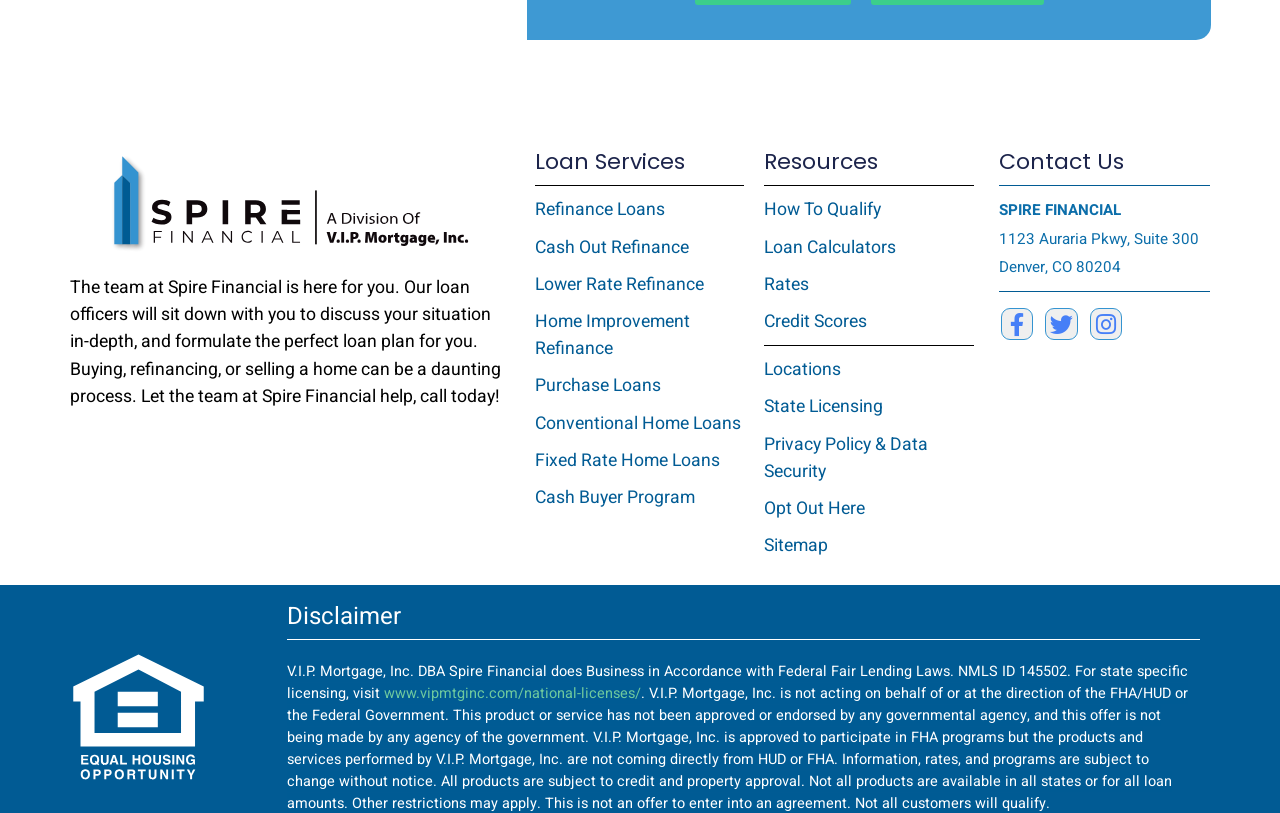Could you locate the bounding box coordinates for the section that should be clicked to accomplish this task: "Learn about 'Credit Scores'".

[0.597, 0.379, 0.761, 0.412]